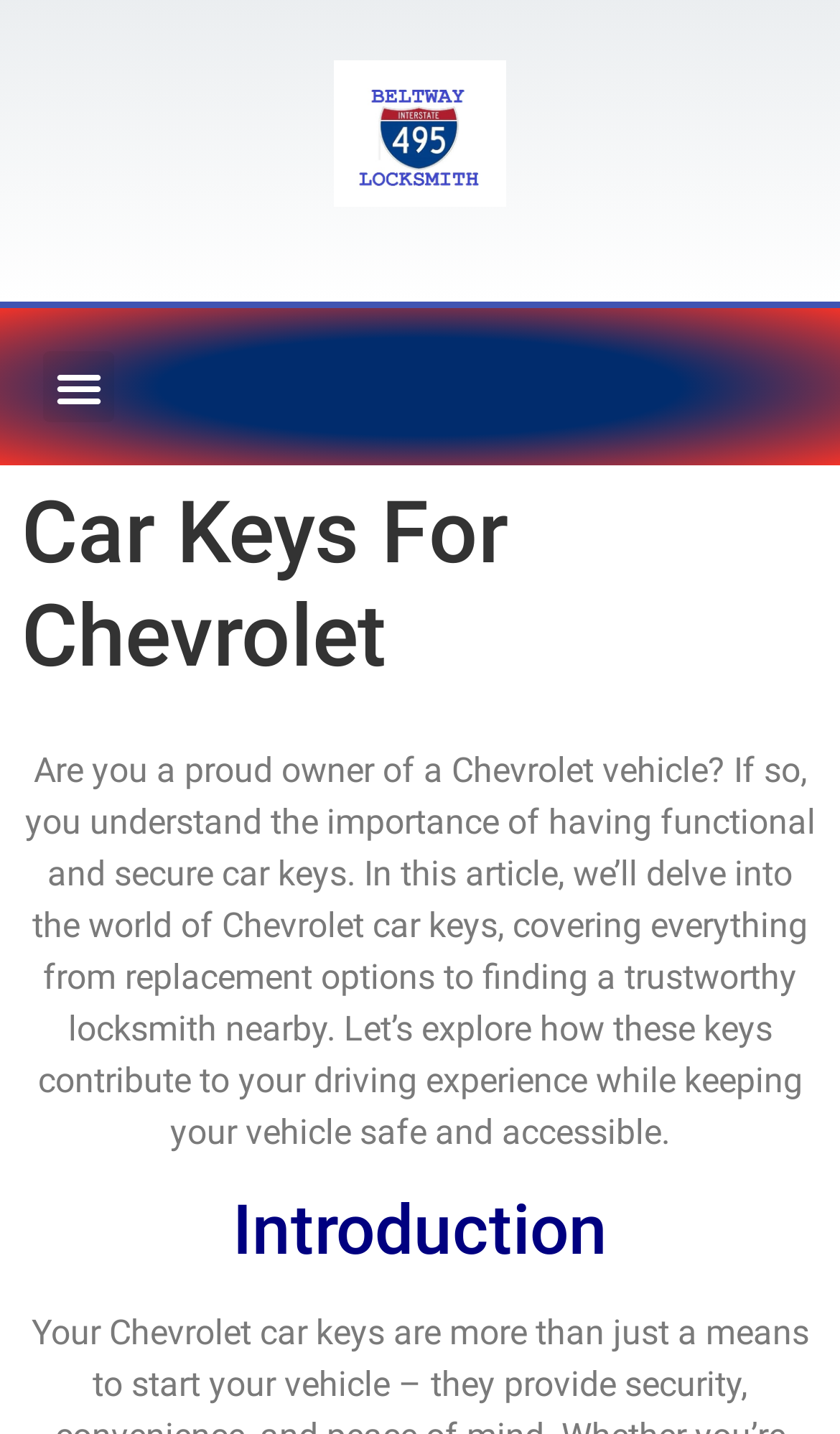What is the current state of the menu toggle button?
Based on the visual content, answer with a single word or a brief phrase.

Not expanded